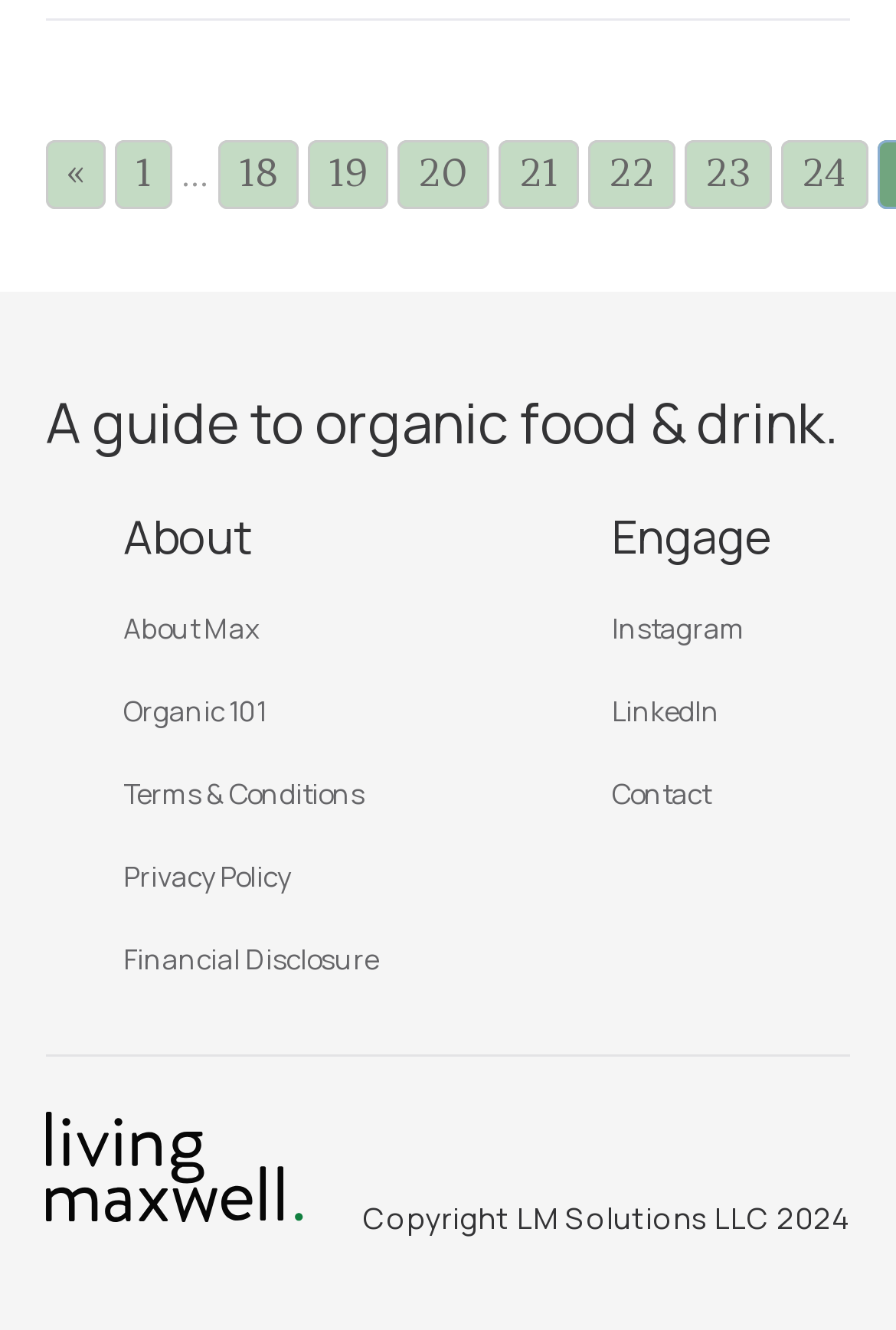Locate the bounding box coordinates of the segment that needs to be clicked to meet this instruction: "Contact us".

[0.683, 0.581, 0.793, 0.611]